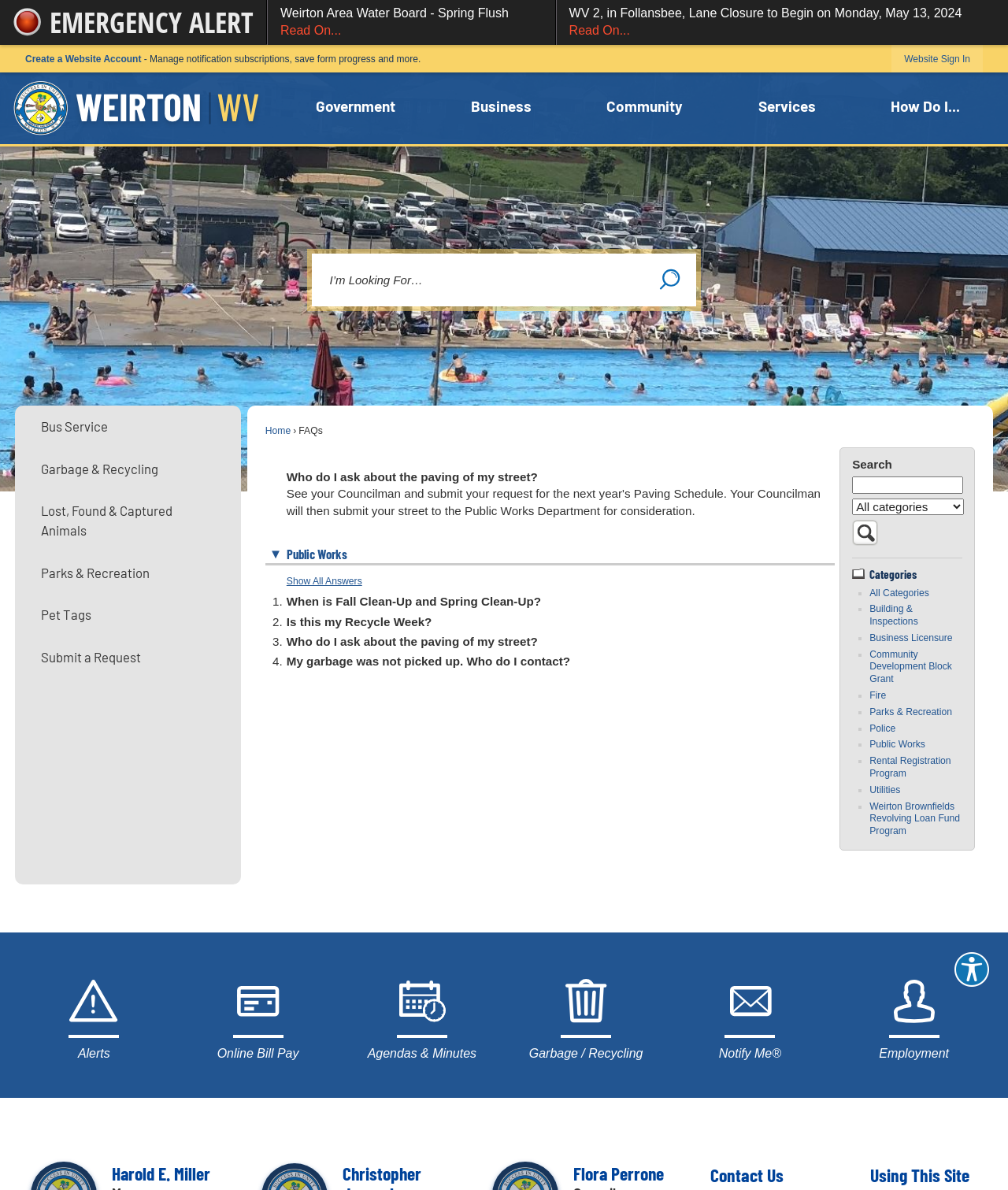What is the purpose of the 'Create a Website Account' link?
Look at the image and provide a detailed response to the question.

The 'Create a Website Account' link is located at the top of the webpage, and its purpose is to allow users to manage their notification subscriptions, save form progress, and more, as indicated by the adjacent static text.